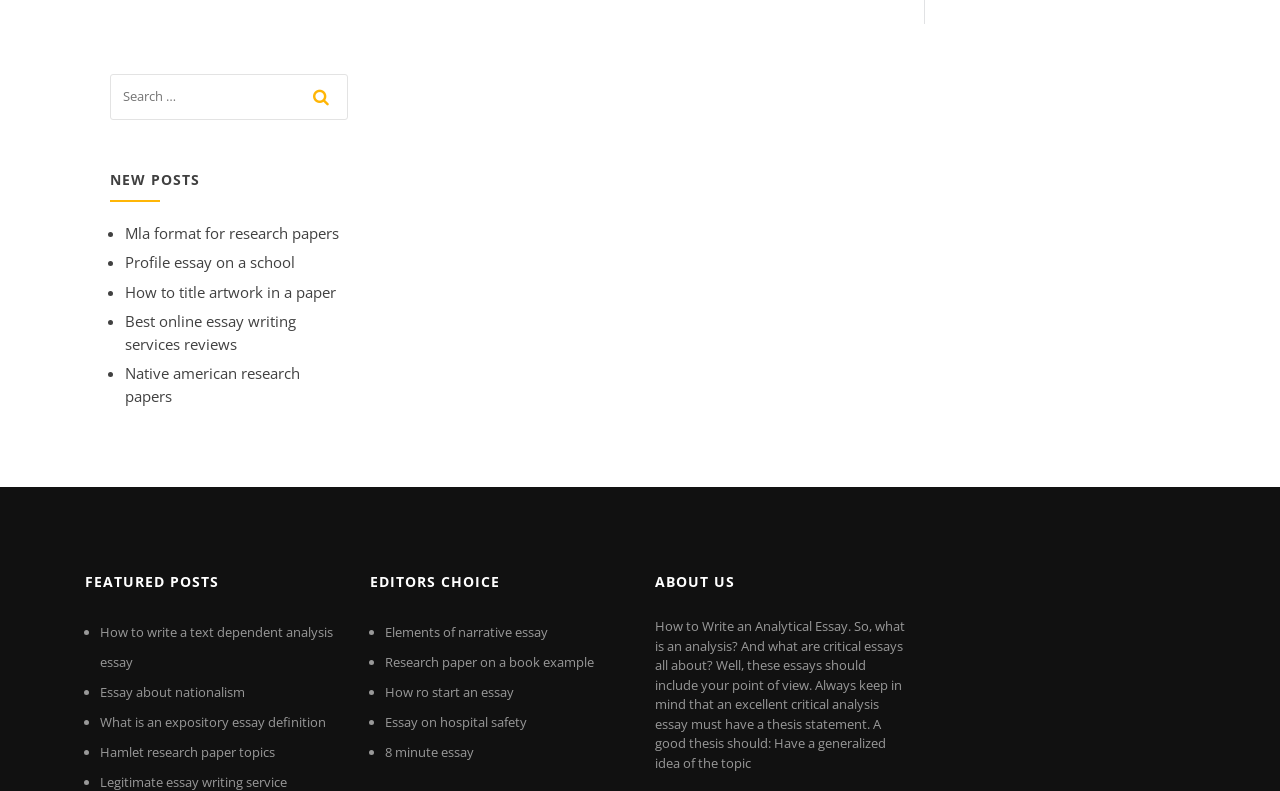Please identify the bounding box coordinates of the element's region that should be clicked to execute the following instruction: "explore the 'FEATURED POSTS' section". The bounding box coordinates must be four float numbers between 0 and 1, i.e., [left, top, right, bottom].

[0.066, 0.711, 0.266, 0.762]